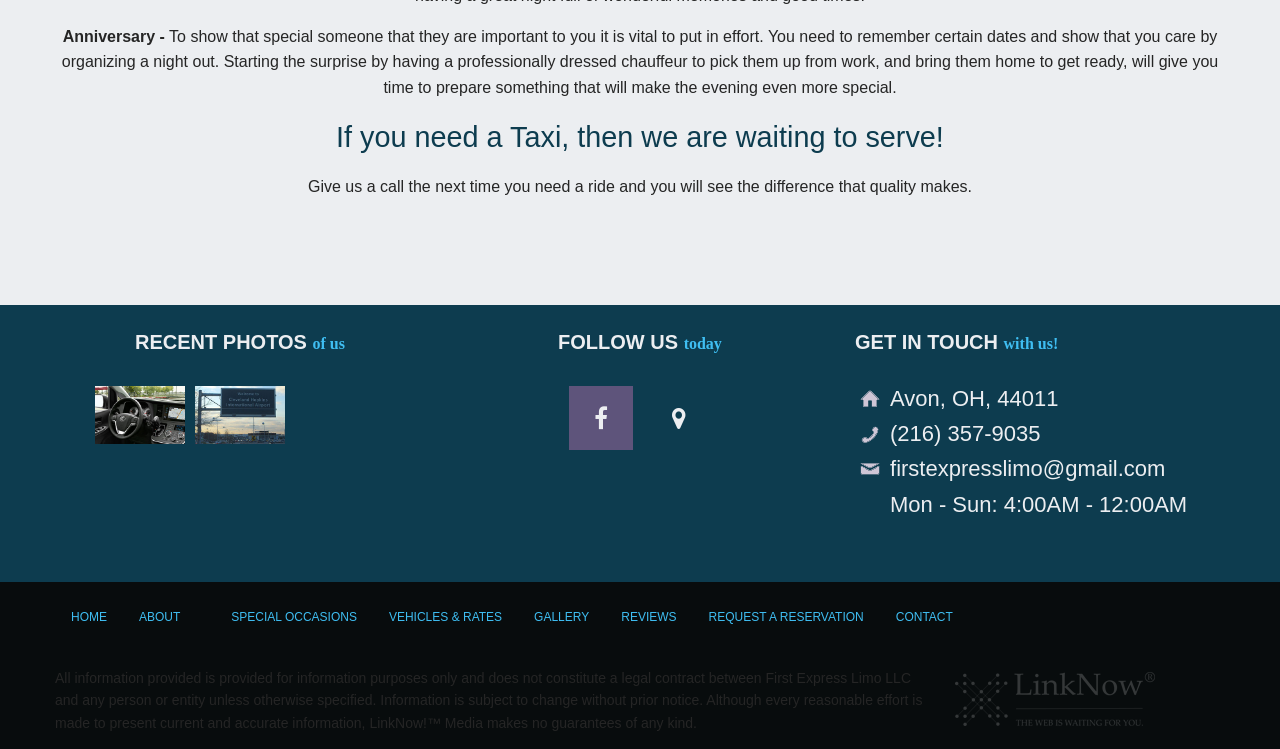Please predict the bounding box coordinates (top-left x, top-left y, bottom-right x, bottom-right y) for the UI element in the screenshot that fits the description: Request a Reservation

[0.541, 0.777, 0.687, 0.87]